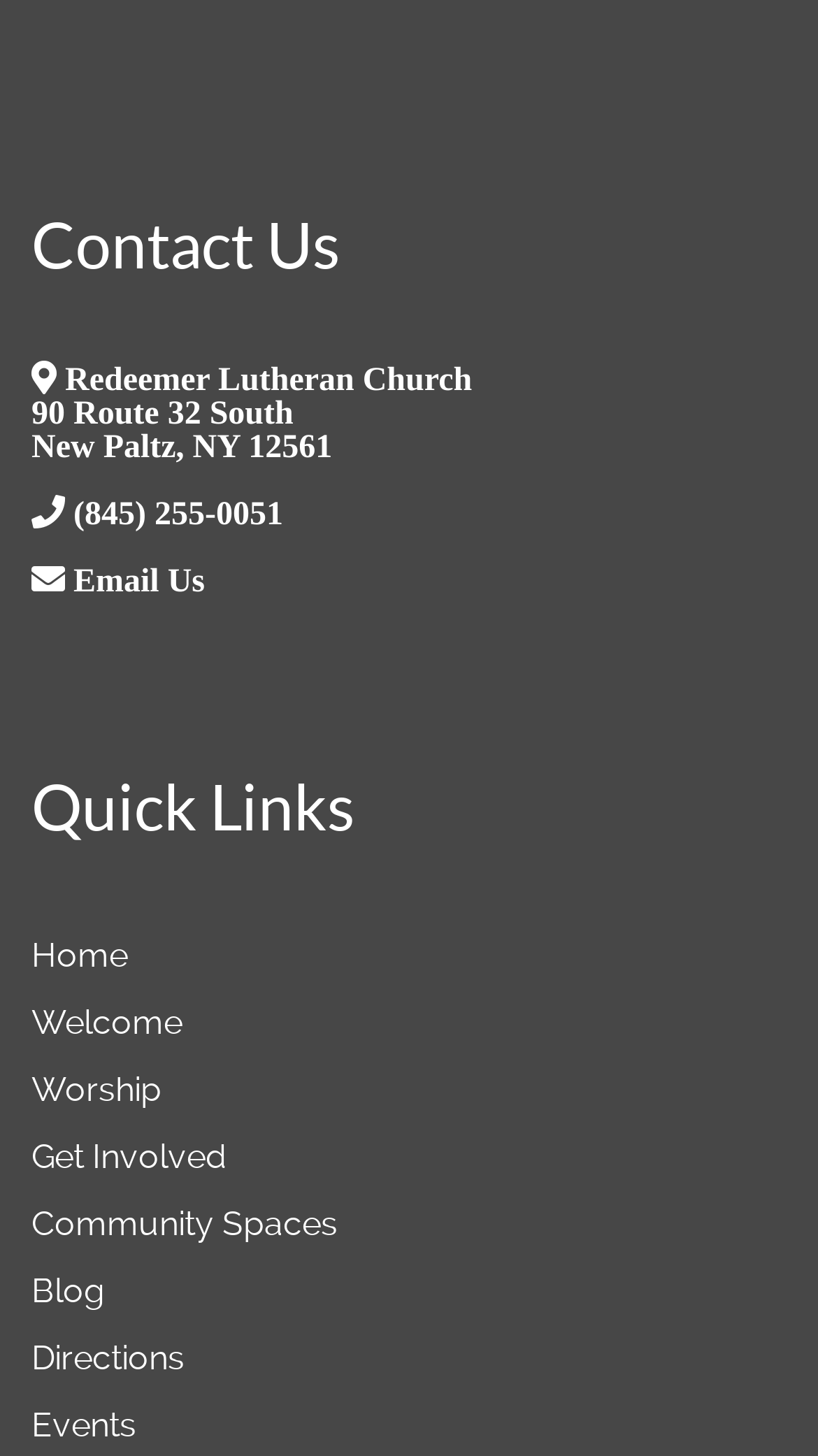Determine the bounding box coordinates of the clickable element to achieve the following action: 'Send an email to the church'. Provide the coordinates as four float values between 0 and 1, formatted as [left, top, right, bottom].

[0.038, 0.384, 0.25, 0.412]